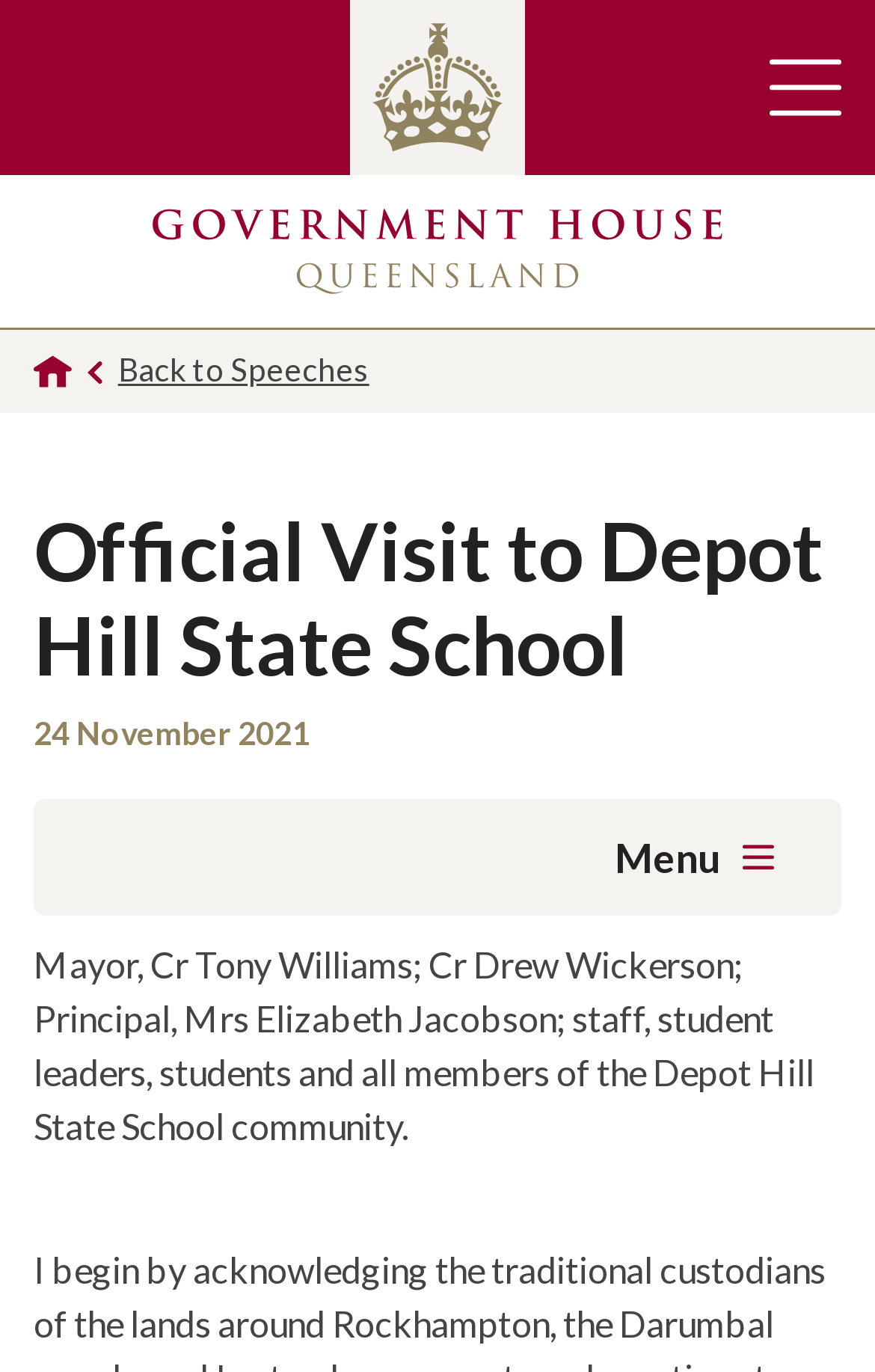Locate the bounding box of the UI element described in the following text: "Homepage".

[0.038, 0.241, 0.082, 0.302]